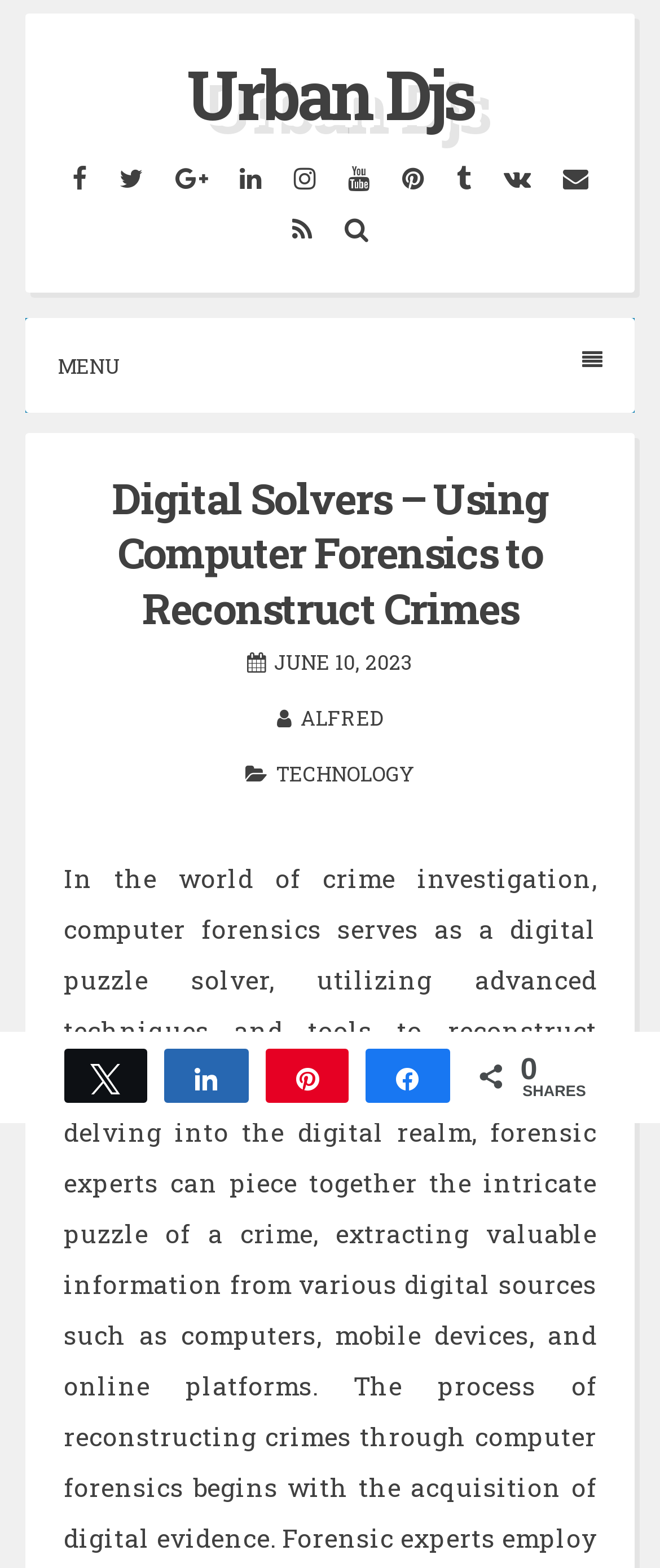Describe all the visual and textual components of the webpage comprehensively.

The webpage is about digital solvers using computer forensics to reconstruct crimes. At the top left, there is a "Skip to content" link. Next to it, there is a link to the website's logo, "Urban Djs". On the top right, there are several social media links, including Facebook, Twitter, Google Plus, LinkedIn, Instagram, YouTube, Pinterest, Tumblr, VK, and Email. Below these links, there is a search link and an RSS link.

Below the top section, there is a menu button with the text "MENU". When clicked, it expands to show a header section with a heading that reads "Digital Solvers – Using Computer Forensics to Reconstruct Crimes". Below the heading, there is a time stamp that reads "JUNE 10, 2023". There are also two links, "ALFRED" and "TECHNOLOGY", in this section.

On the bottom left, there are several sharing links, including "N Tweet", "Share", "A Pin", and "k Share". Next to these links, there is a text that reads "0" and another text that reads "SHARES".